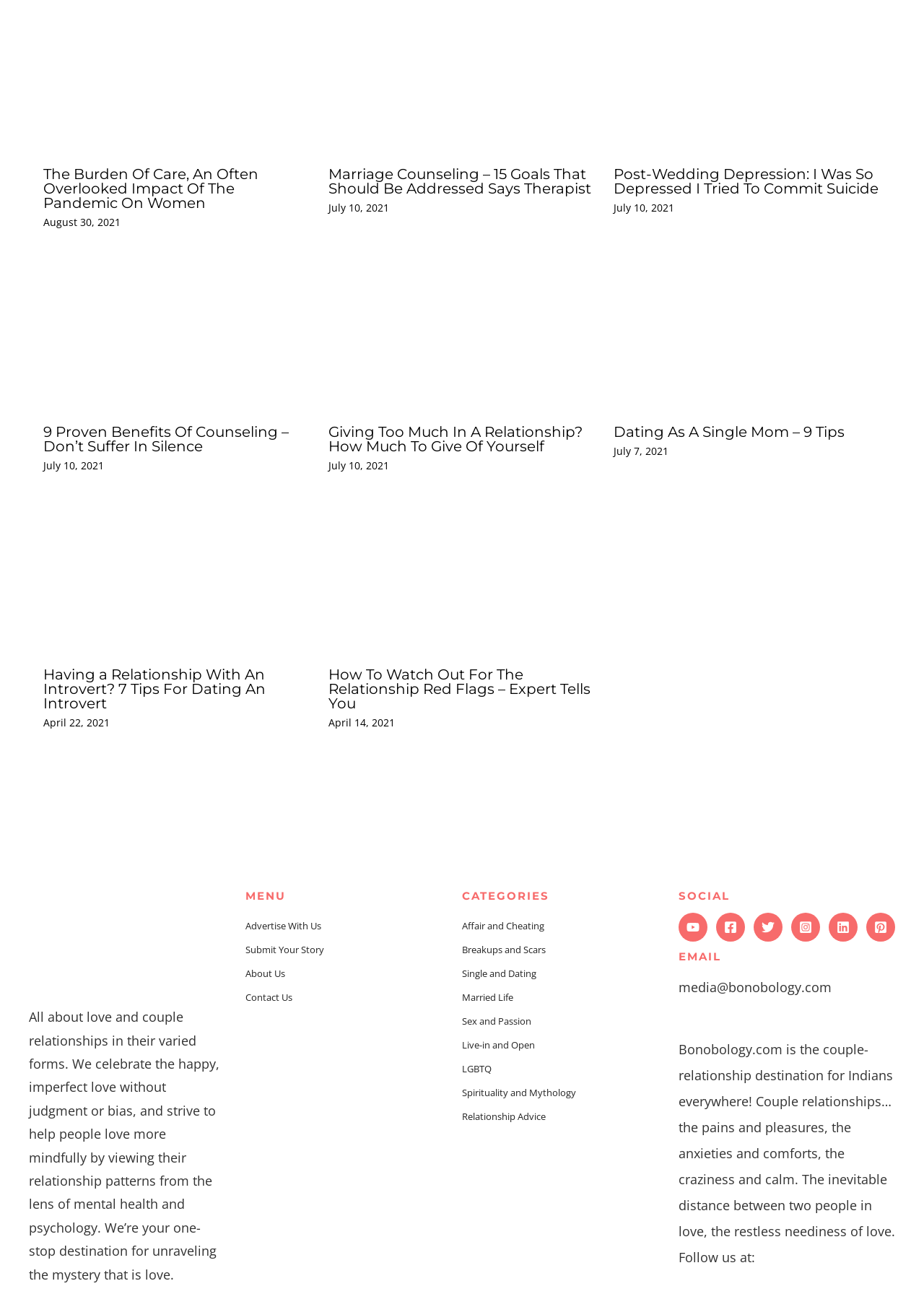Can you specify the bounding box coordinates of the area that needs to be clicked to fulfill the following instruction: "view the image about post wedding depression"?

[0.664, 0.003, 0.953, 0.118]